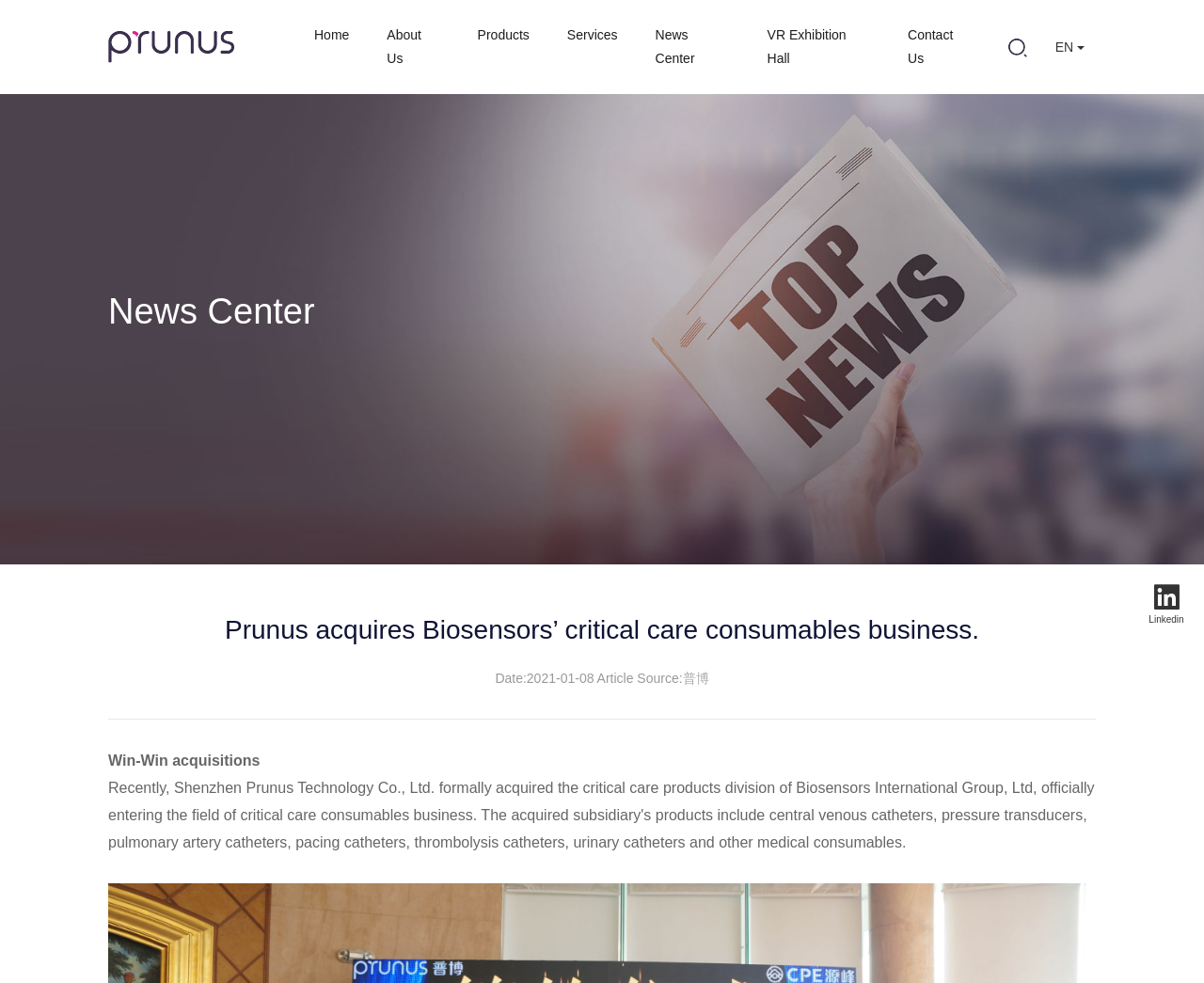Give a concise answer of one word or phrase to the question: 
What social media platform is linked?

Linkedin